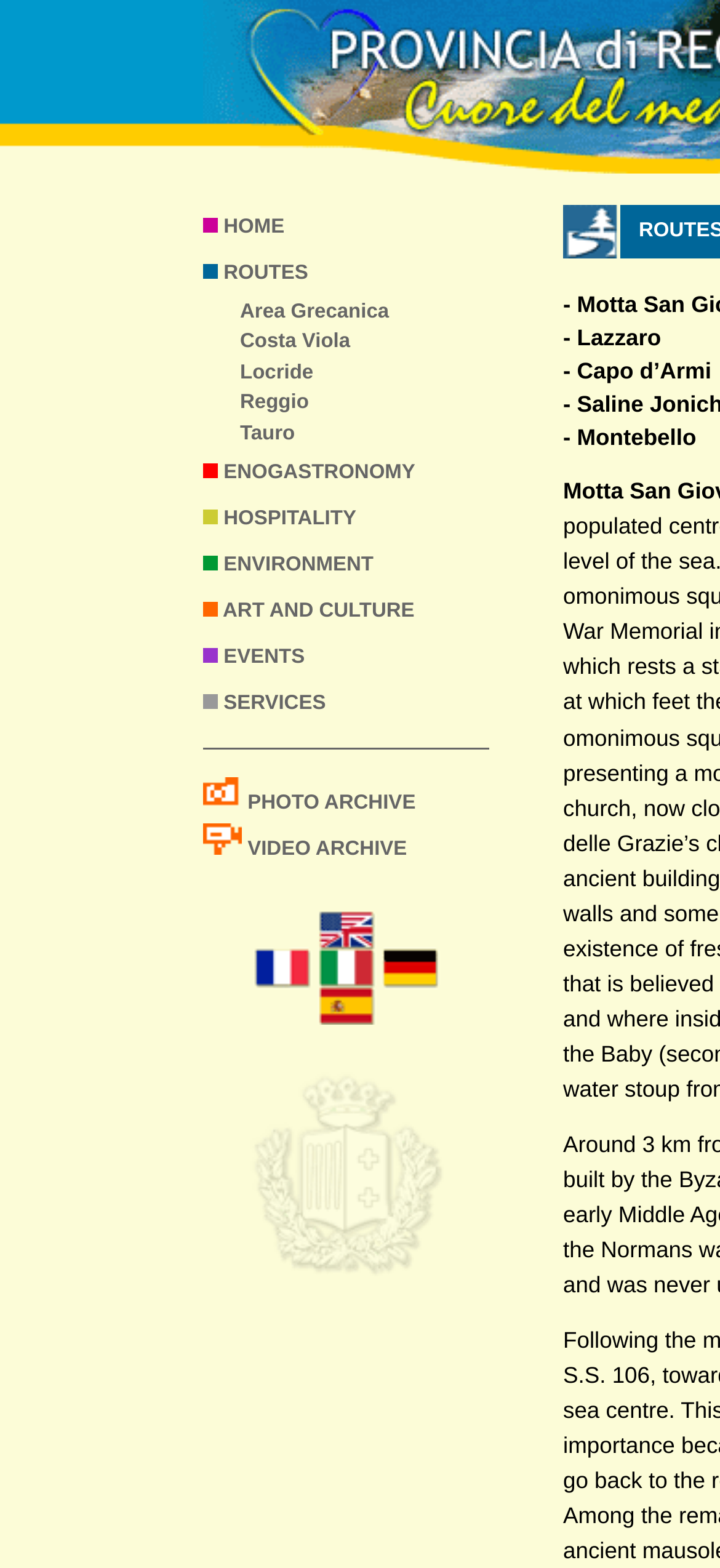What is the last menu item?
Please give a detailed and thorough answer to the question, covering all relevant points.

The last menu item is 'VIDEO ARCHIVE' because it is the last link in the last table row, which is a common layout for navigation menus.